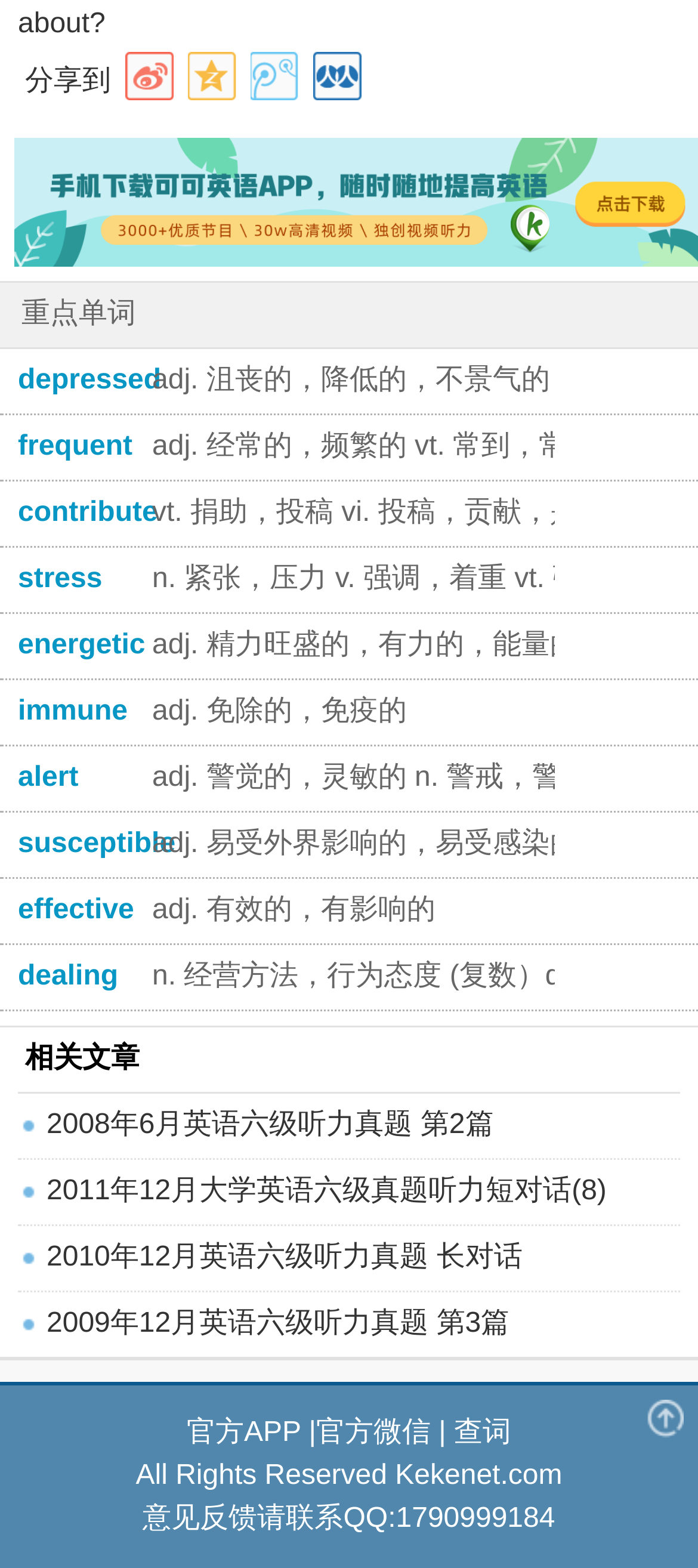Locate the bounding box coordinates of the element to click to perform the following action: 'View more English listening materials'. The coordinates should be given as four float values between 0 and 1, in the form of [left, top, right, bottom].

[0.026, 0.74, 0.974, 0.781]